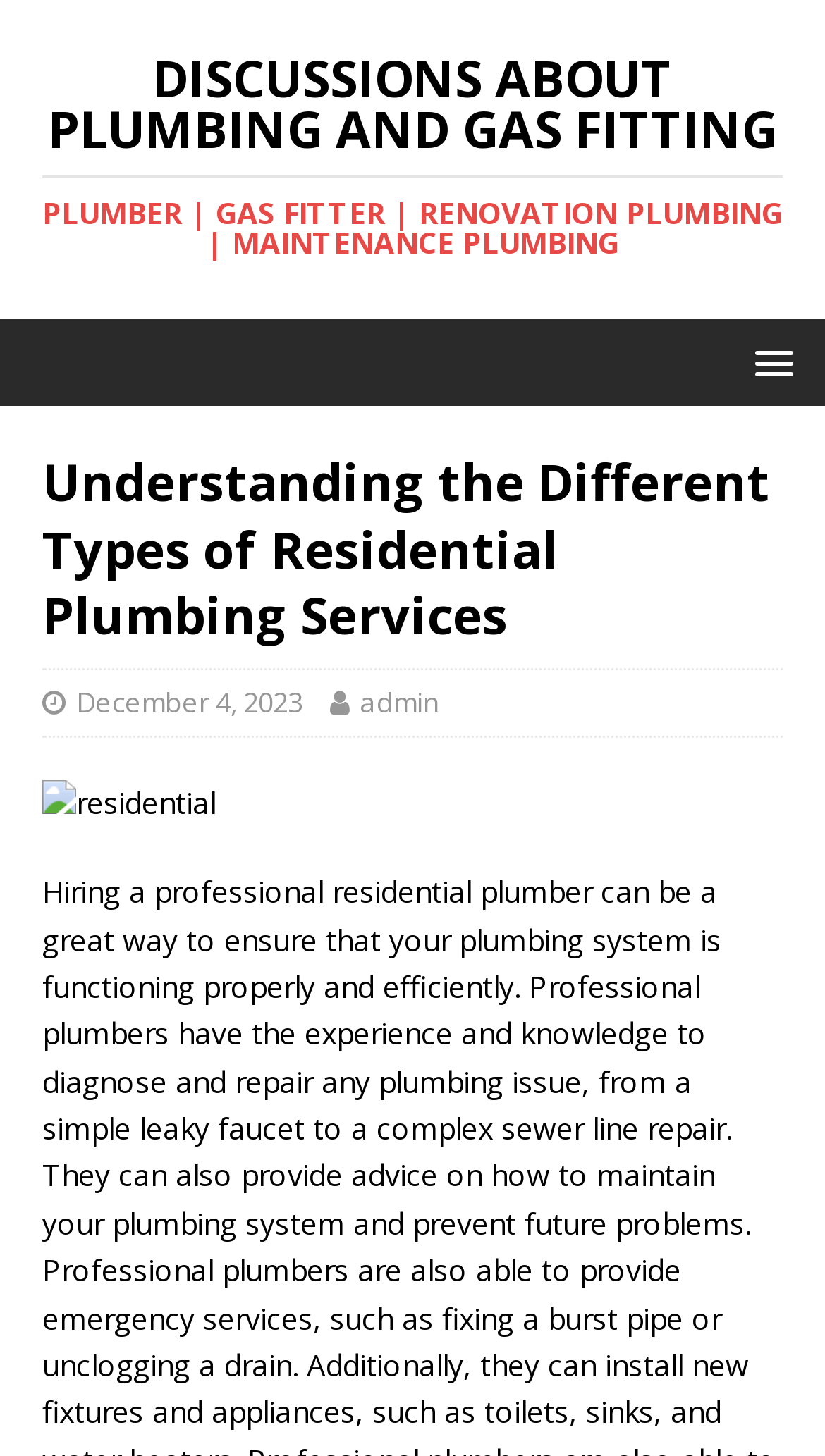Provide your answer to the question using just one word or phrase: Is there a link to a specific author on the webpage?

Yes